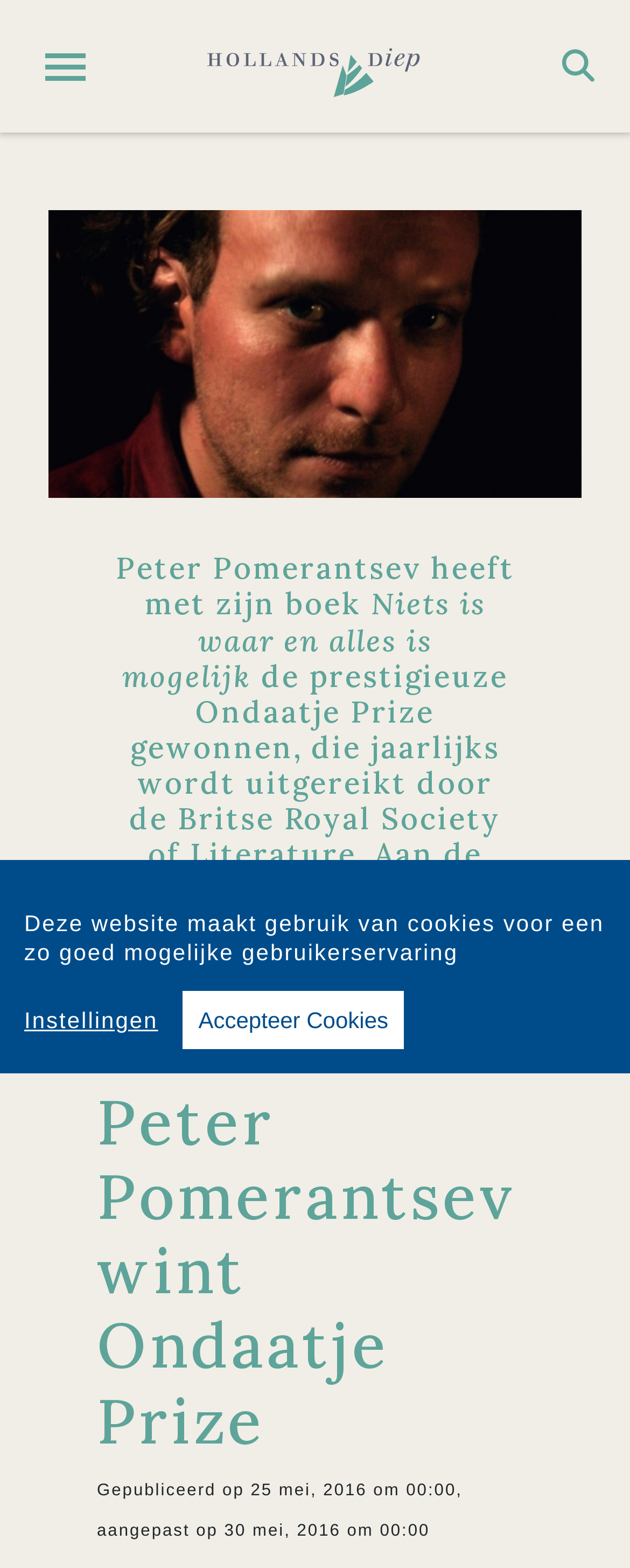What is the name of the book that won the Ondaatje Prize?
Provide an in-depth answer to the question, covering all aspects.

I found the answer by reading the text on the webpage, which states 'Peter Pomerantsev heeft met zijn boek Niets is waar en alles is mogelijk de prestigieuze Ondaatje Prize gewonnen...'. This sentence clearly mentions the book title as Niets is waar en alles is mogelijk.